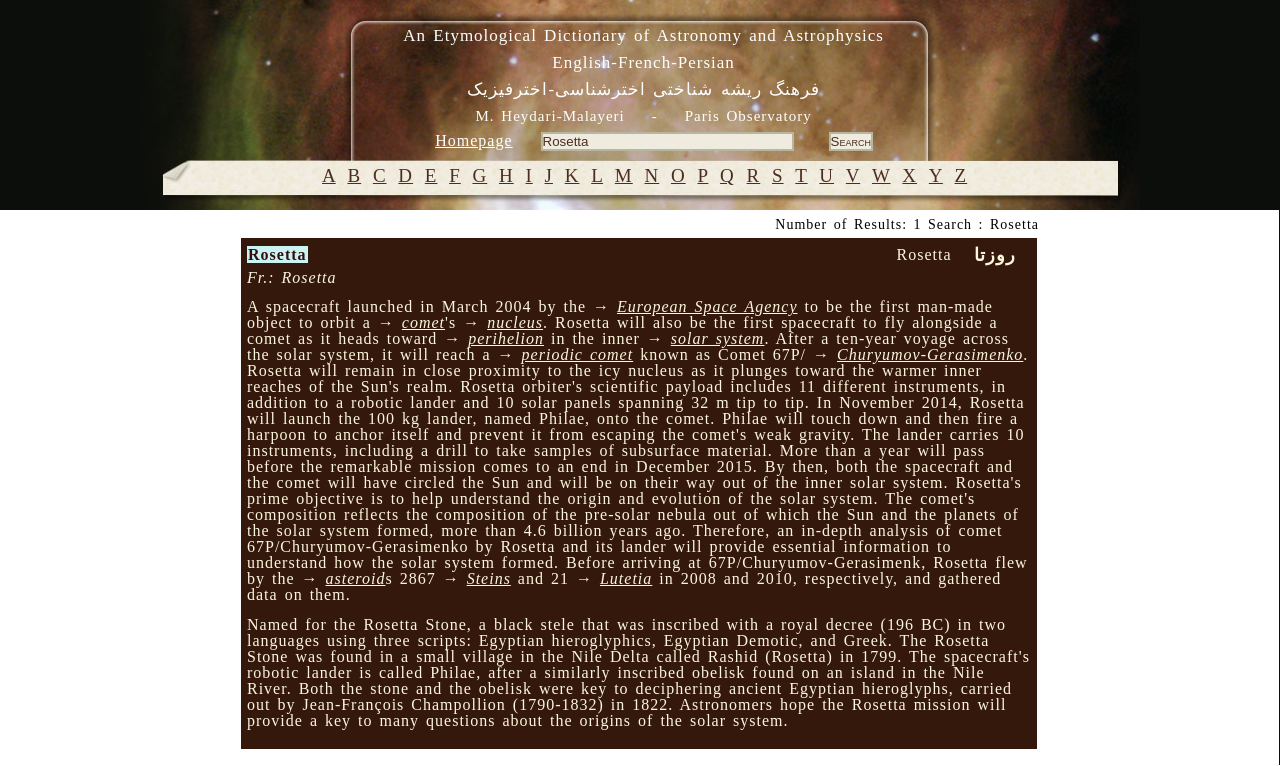Please provide a comprehensive response to the question based on the details in the image: What is the name of the agency that launched Rosetta?

The answer can be found in the text description of the webpage, which mentions that Rosetta was launched in March 2004 by the European Space Agency.